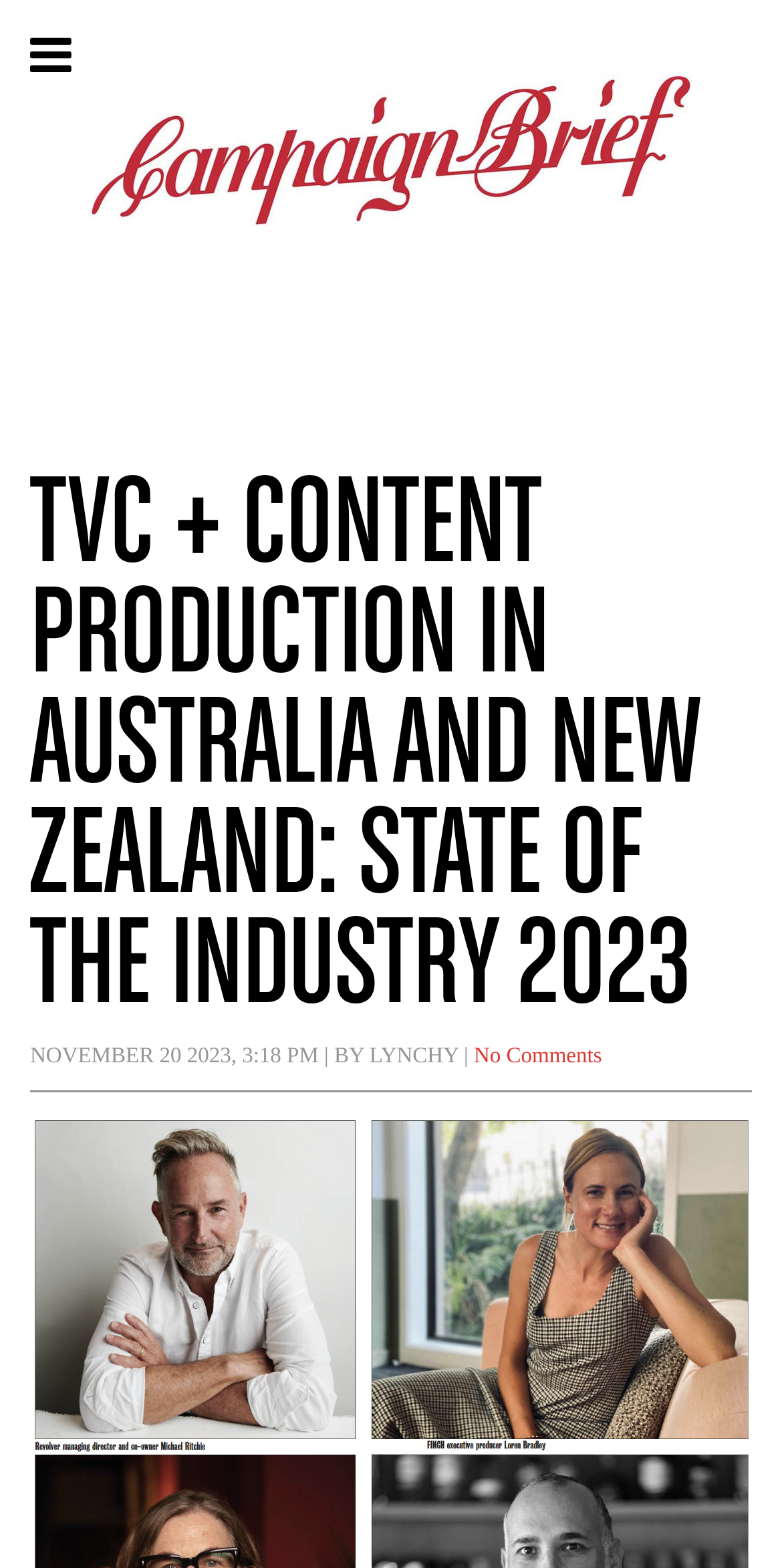Can you find and provide the main heading text of this webpage?

TVC + CONTENT PRODUCTION IN AUSTRALIA AND NEW ZEALAND: STATE OF THE INDUSTRY 2023